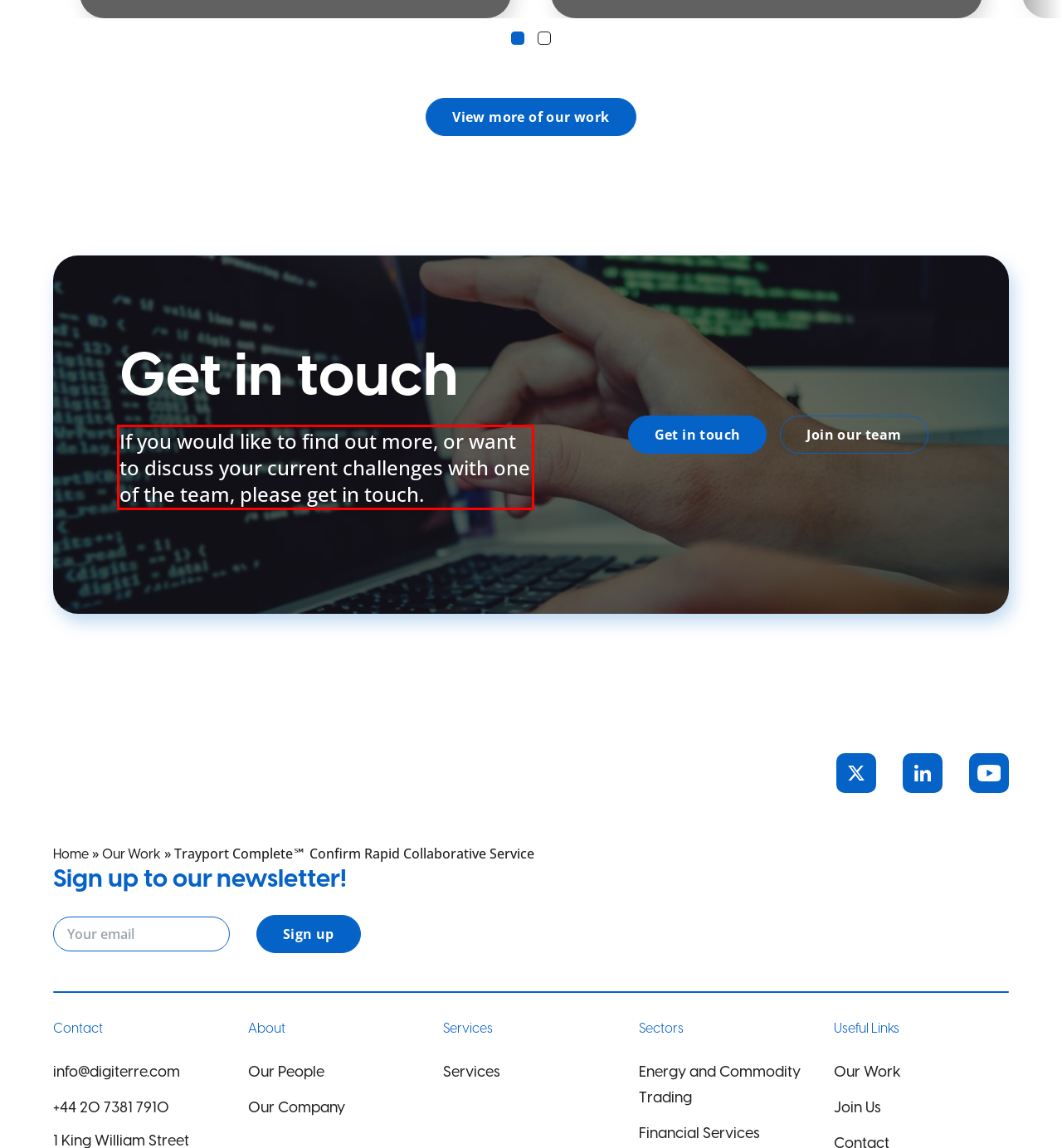Please examine the screenshot of the webpage and read the text present within the red rectangle bounding box.

If you would like to find out more, or want to discuss your current challenges with one of the team, please get in touch.